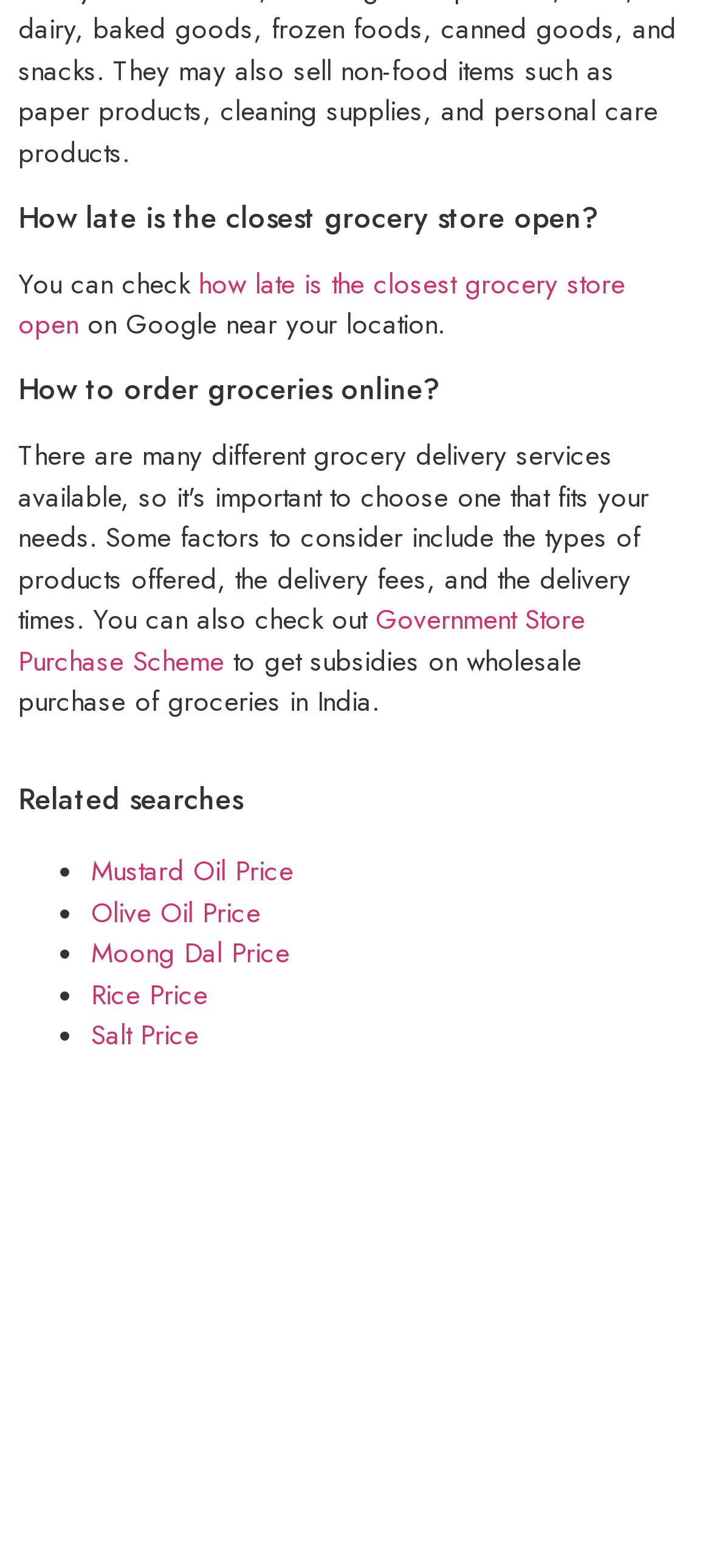Locate the bounding box of the UI element based on this description: "Moong Dal Price". Provide four float numbers between 0 and 1 as [left, top, right, bottom].

[0.128, 0.595, 0.408, 0.621]